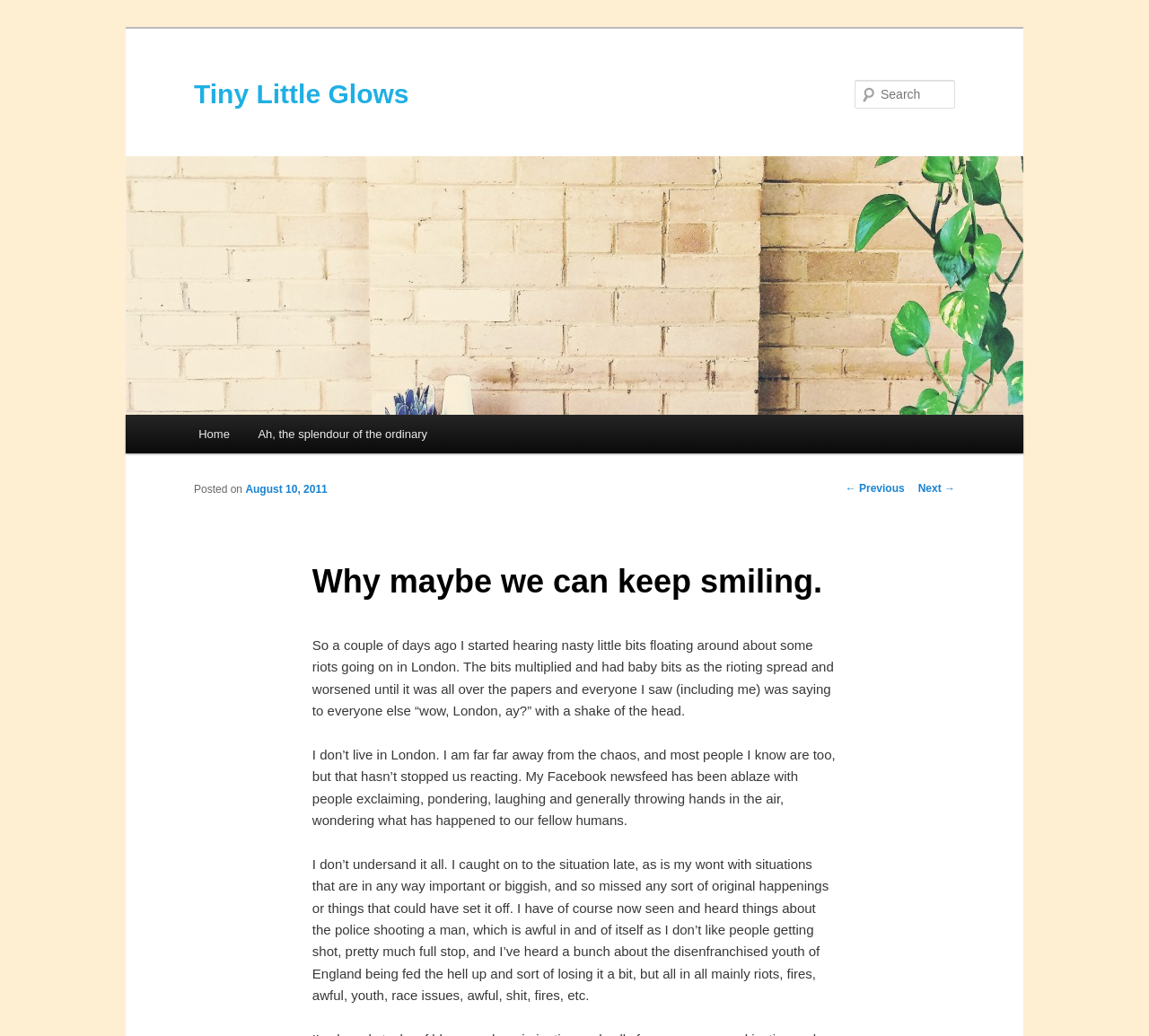Locate the primary headline on the webpage and provide its text.

Tiny Little Glows